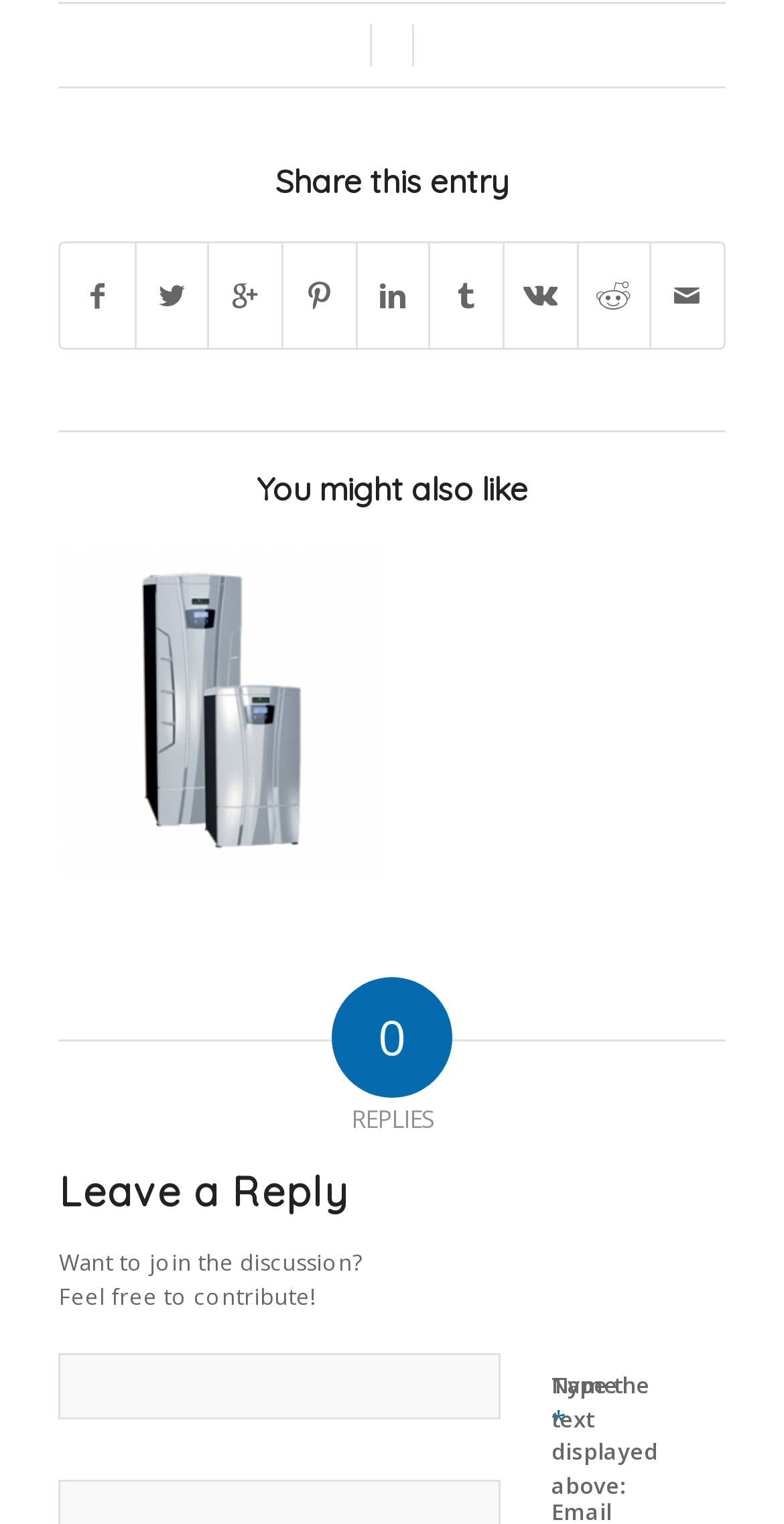Determine the bounding box coordinates of the clickable region to carry out the instruction: "Click the share button".

[0.078, 0.159, 0.171, 0.228]